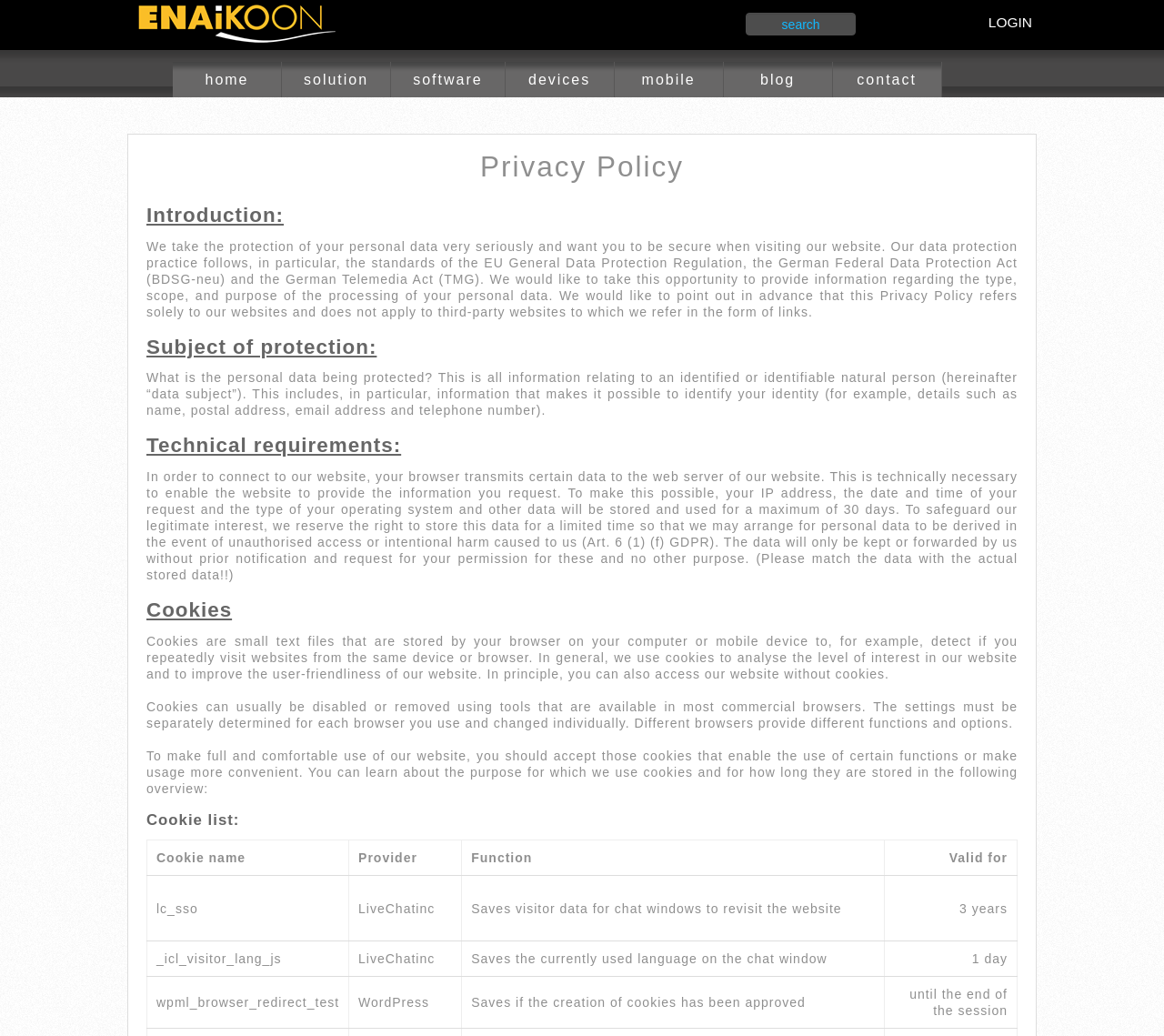Determine the bounding box coordinates of the clickable element to achieve the following action: 'login to the system'. Provide the coordinates as four float values between 0 and 1, formatted as [left, top, right, bottom].

[0.849, 0.014, 0.887, 0.03]